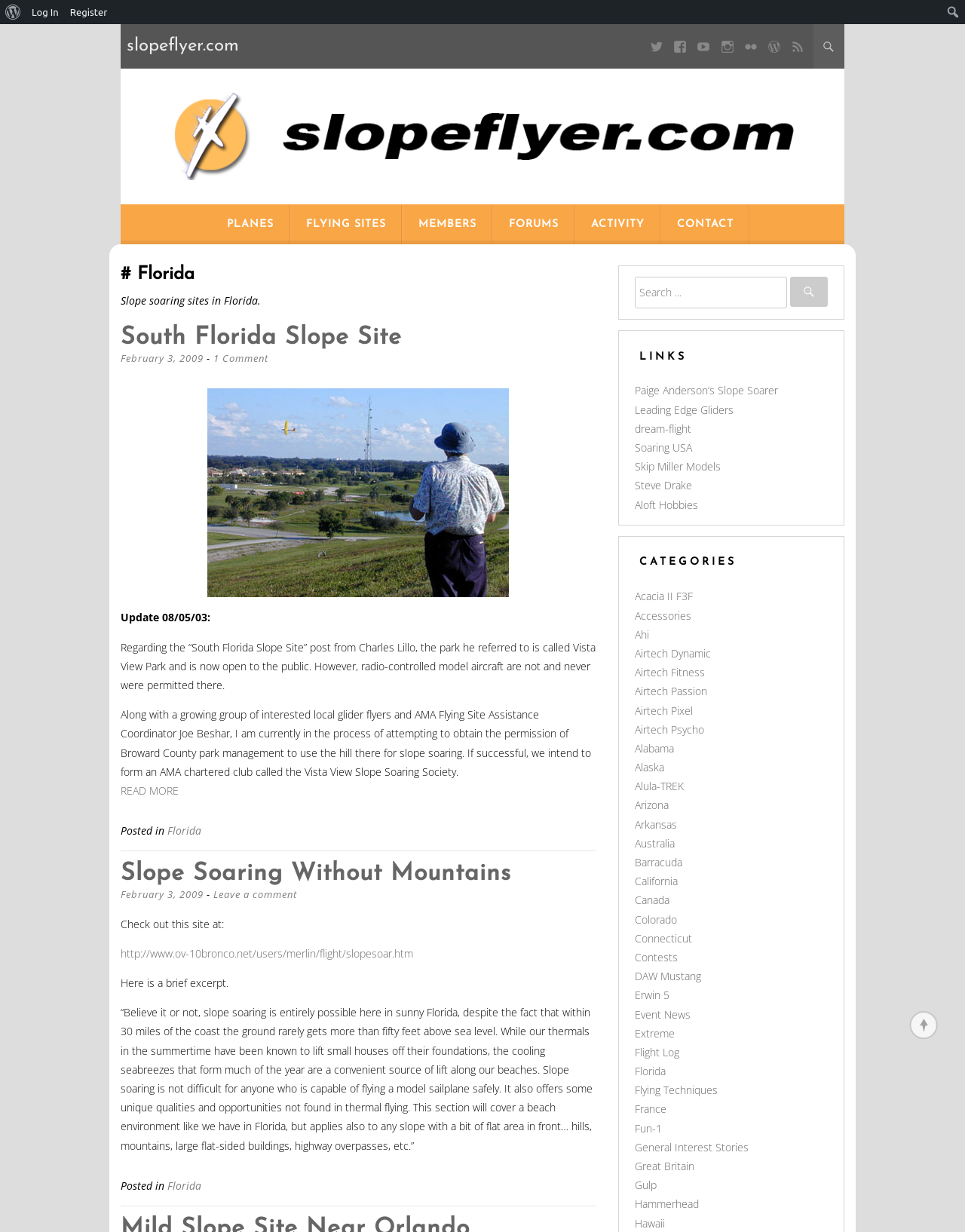Highlight the bounding box coordinates of the element you need to click to perform the following instruction: "Read more about 'Slope Soaring Without Mountains'."

[0.125, 0.636, 0.185, 0.647]